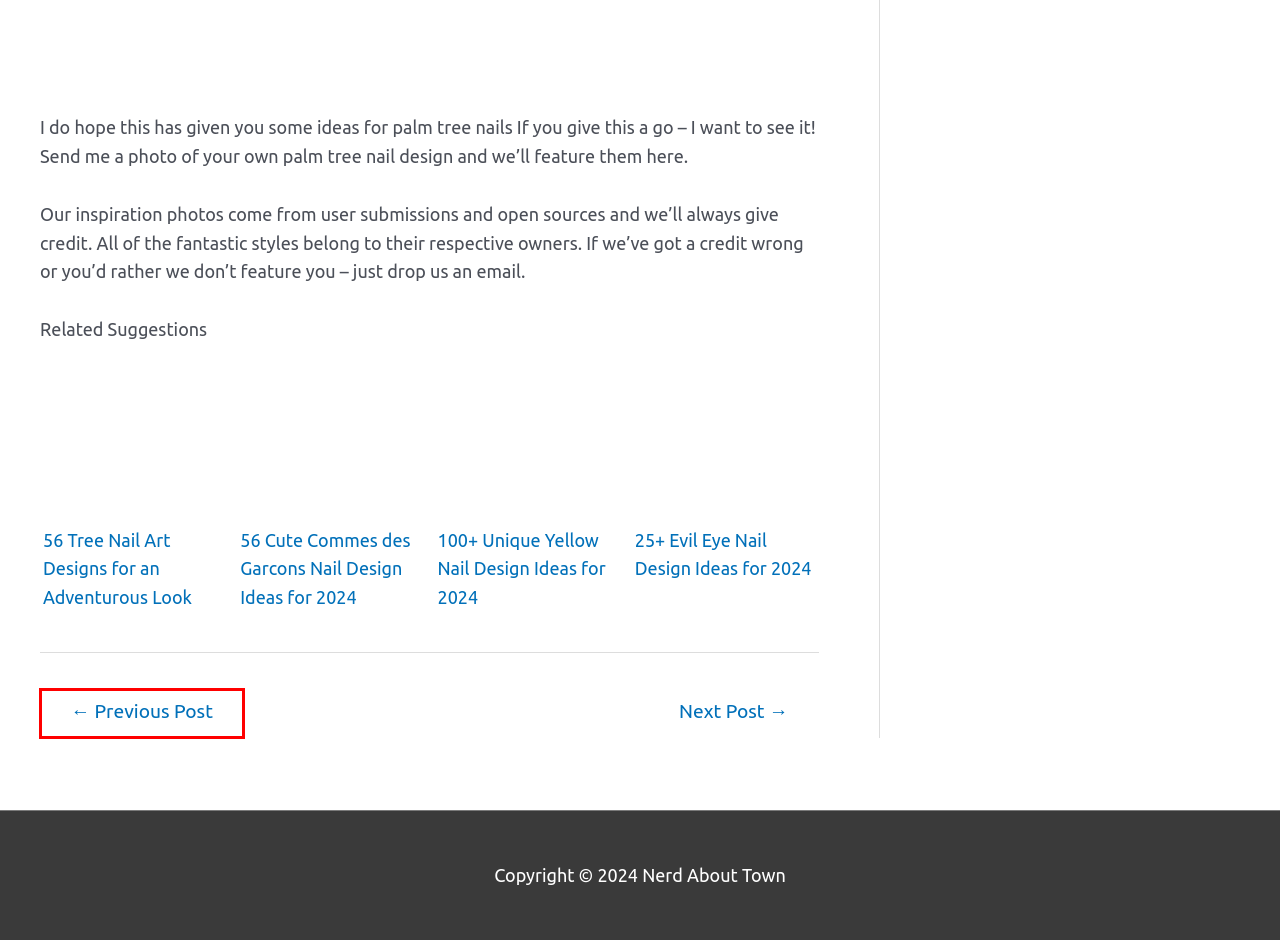Using the screenshot of a webpage with a red bounding box, pick the webpage description that most accurately represents the new webpage after the element inside the red box is clicked. Here are the candidates:
A. 50+ Bee Nail Design Ideas for 2024 - Nerd About Town
B. 56 Cute Commes des Garcons Nail Design Ideas for 2024 - Nerd About Town
C. 25+ Evil Eye Nail Design Ideas for 2024 - Nerd About Town
D. 100+ Unique Yellow Nail Design Ideas for 2024 - Nerd About Town
E. Make Up - Nerd About Town
F. Nails - Nerd About Town
G. Hair - Nerd About Town
H. 56 Tree Nail Art Designs for an Adventurous Look - Nerd About Town

A